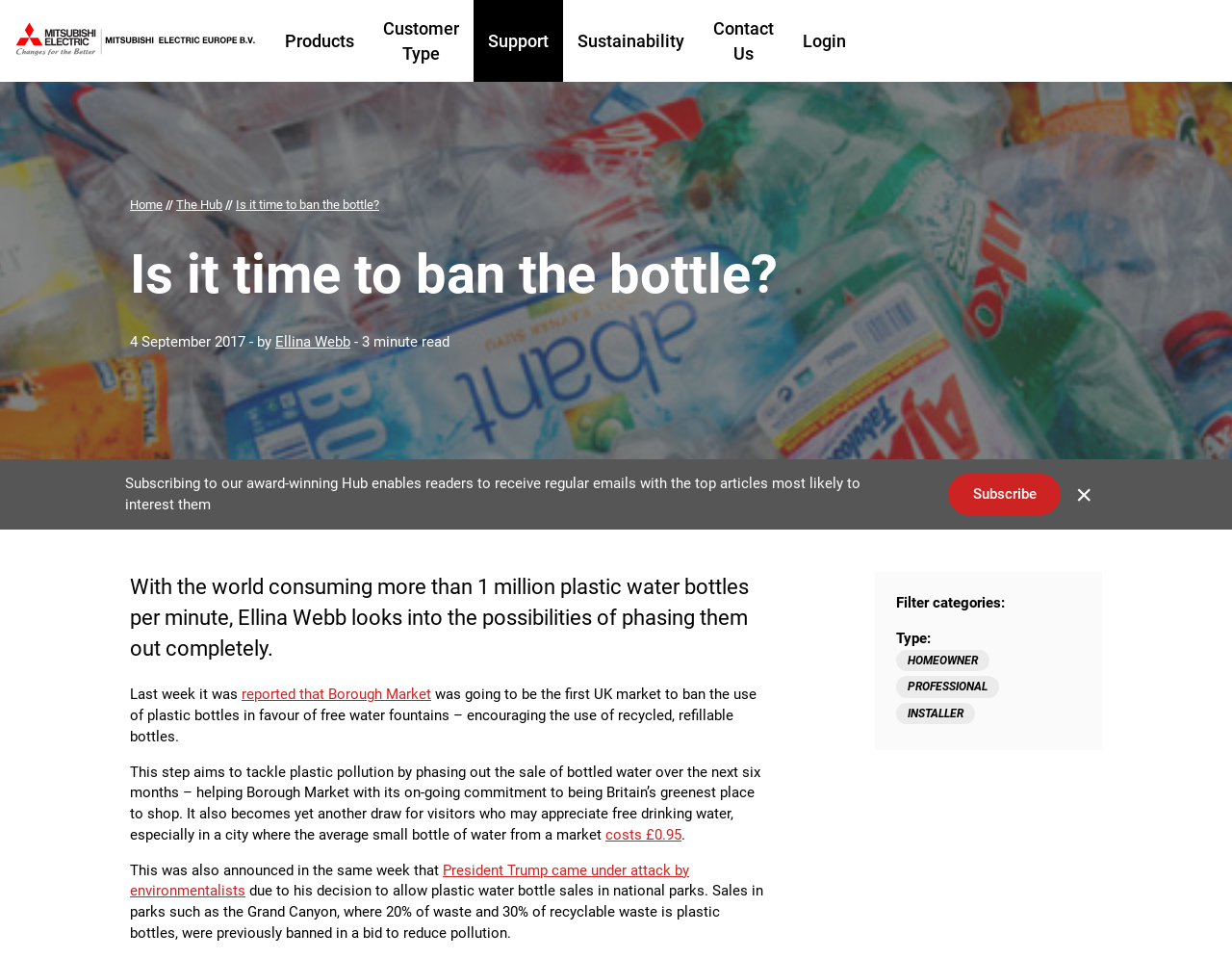Identify the bounding box coordinates of the clickable region to carry out the given instruction: "Read the article about banning plastic water bottles".

[0.105, 0.597, 0.626, 0.714]